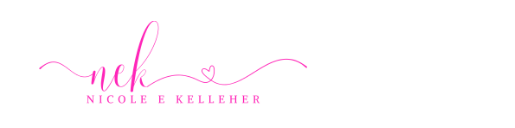Offer an in-depth caption for the image.

The image features a stylized signature logo for Nicole E. Kelleher, prominently displaying her name in an elegant font. The lettering combines a flowing cursive style for "nek" in a vibrant pink color, which is accentuated by the delicate script of "NICOLE E KELLEHER" beneath it. This design conveys a sense of creativity and personal touch, reflecting the author's brand and identity. The overall presentation captures an inviting and artistic essence, making it visually appealing and memorable.